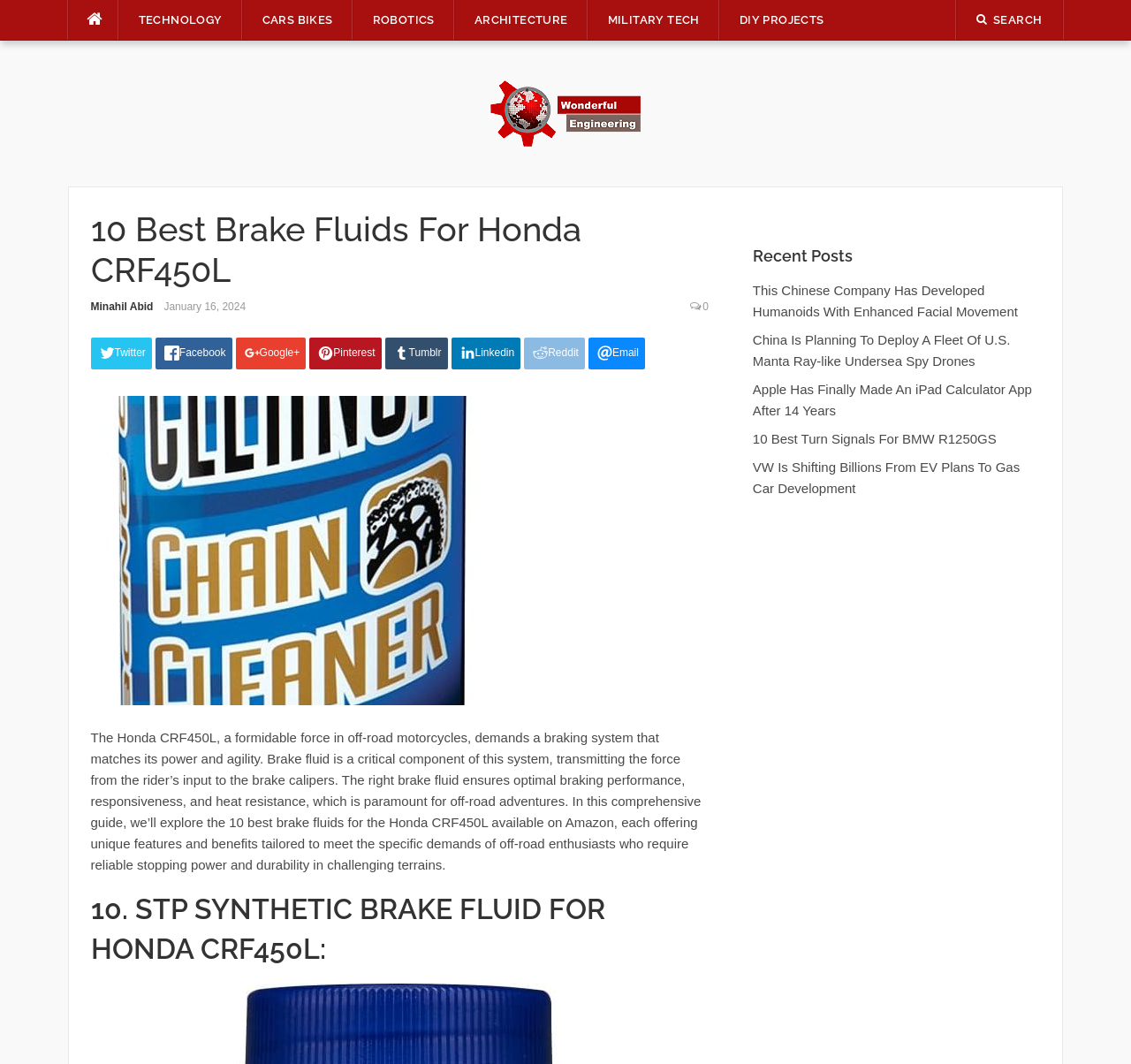Determine the bounding box for the UI element described here: "Cars Bikes".

[0.214, 0.0, 0.311, 0.038]